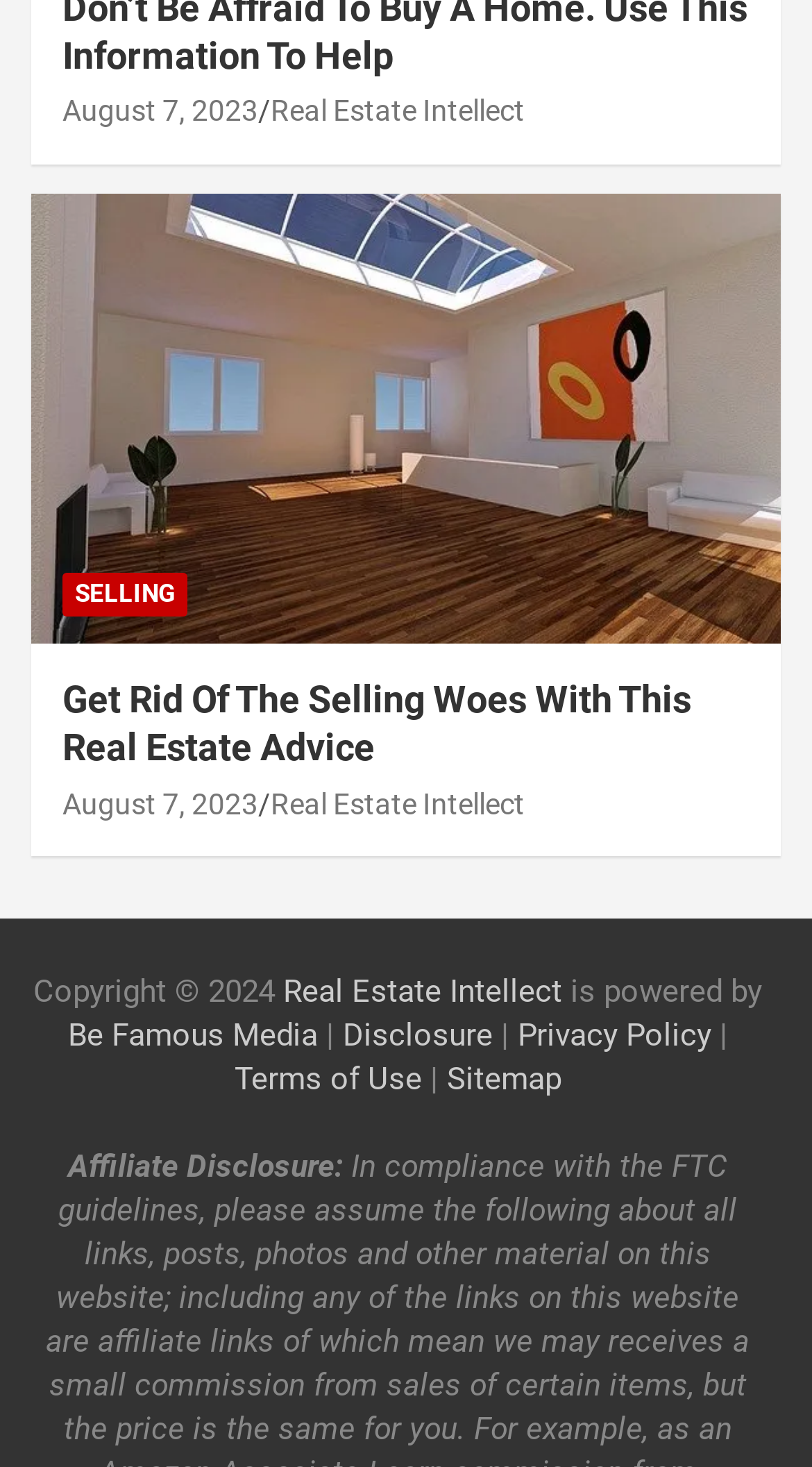What type of disclosure is available on the website?
Please describe in detail the information shown in the image to answer the question.

The type of disclosure available on the website is Affiliate Disclosure, as indicated by the text 'Affiliate Disclosure:' at the bottom of the webpage.